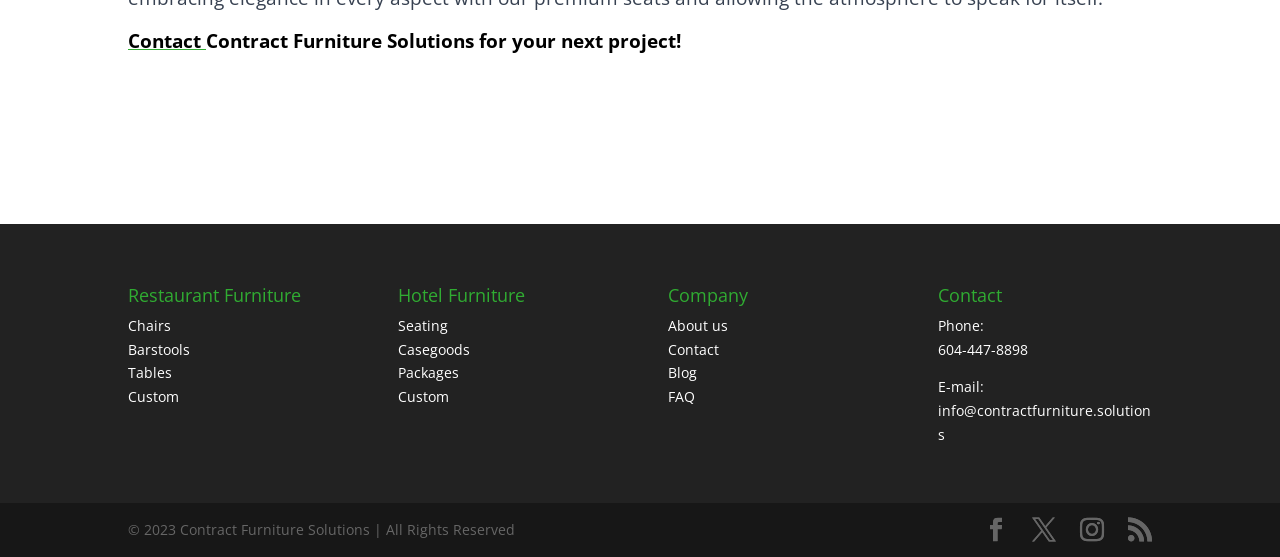Based on the image, please elaborate on the answer to the following question:
What is the email address of the company?

I found the email address in the 'Contact' section of the webpage, where it is listed as 'E-mail: info@contractfurniture.solutions'.